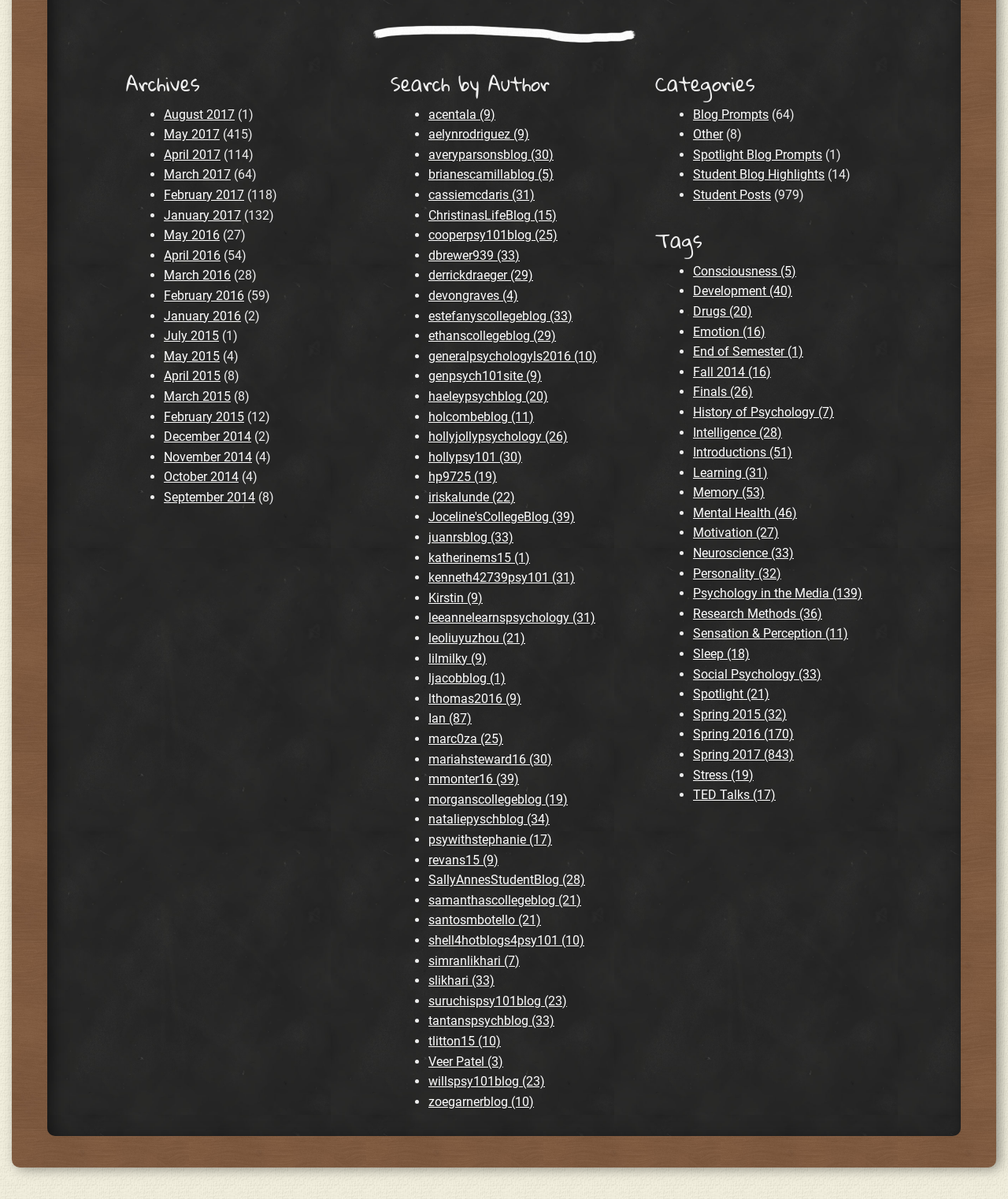Kindly determine the bounding box coordinates for the clickable area to achieve the given instruction: "View archives for May 2016".

[0.162, 0.19, 0.218, 0.202]